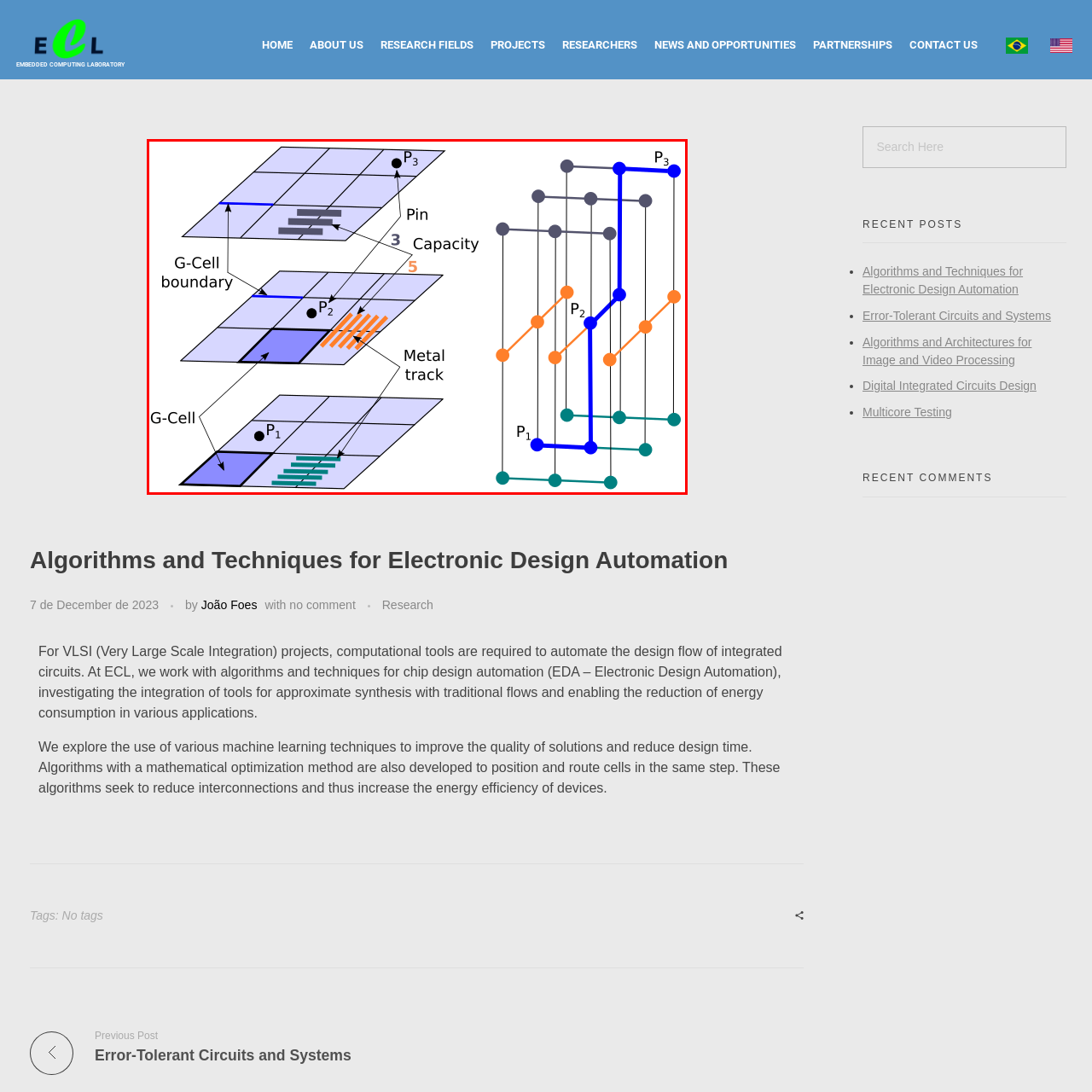Describe thoroughly what is shown in the red-bordered area of the image.

The image illustrates a visualization of the design flow in electronic circuit automation, specifically focusing on the layout of G-Cells and their connections. The left side depicts multiple layers of G-Cells, with arrows indicating connections and pathways for pins (P1, P2, P3) and their respective capacities. The concept of a "G-Cell boundary" is highlighted to show how different sections are partitioned, alongside the representation of metal tracks that connect various elements. 

On the right side, a graph-like representation is shown, reflecting the interconnections between pins (P1, P2, P3) and their relationship to G-Cells, emphasizing the structural network formed during the design process. The image effectively communicates the complexity involved in chip design automation (EDA), illustrating how various pins and capacities interact within the G-Cell framework, a critical aspect in Very Large Scale Integration (VLSI) projects.